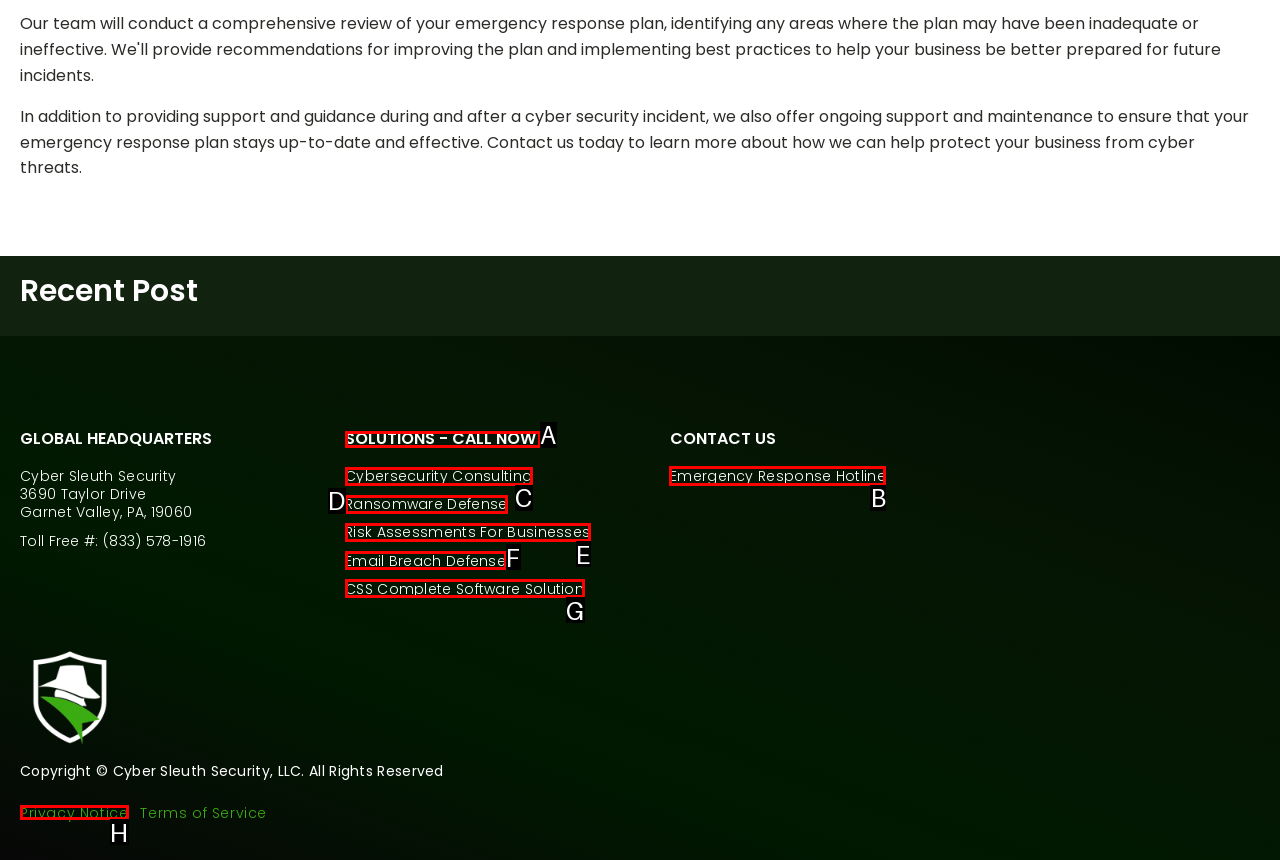Determine the letter of the element I should select to fulfill the following instruction: Shop grills. Just provide the letter.

None